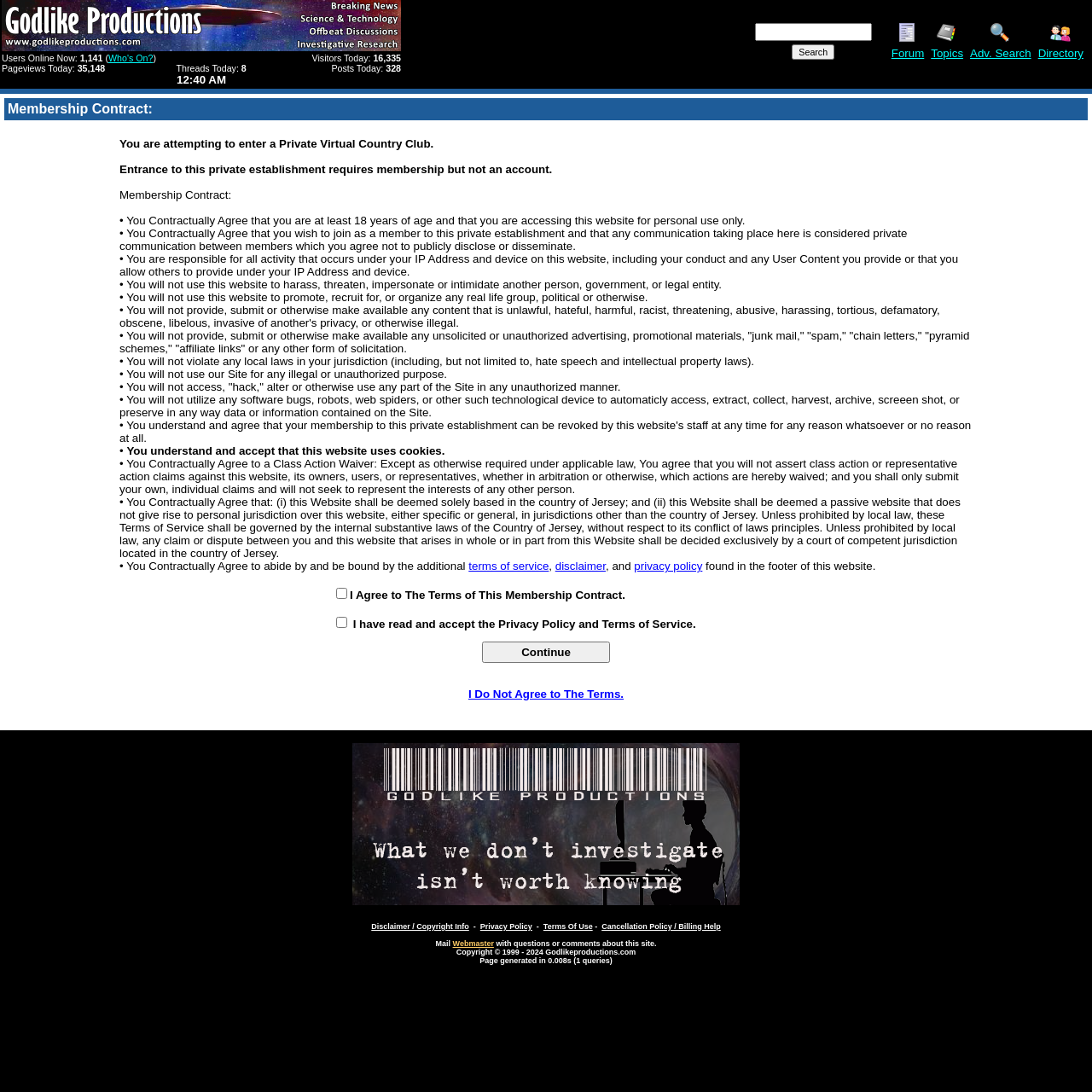What happens if I do not agree to the terms of this membership contract?
Please utilize the information in the image to give a detailed response to the question.

If a user does not agree to the terms of the membership contract, they can click on the 'I Do Not Agree to The Terms' link, which is provided at the bottom of the webpage. This link is an alternative to the 'Continue' button, which is only accessible if the user agrees to the terms.